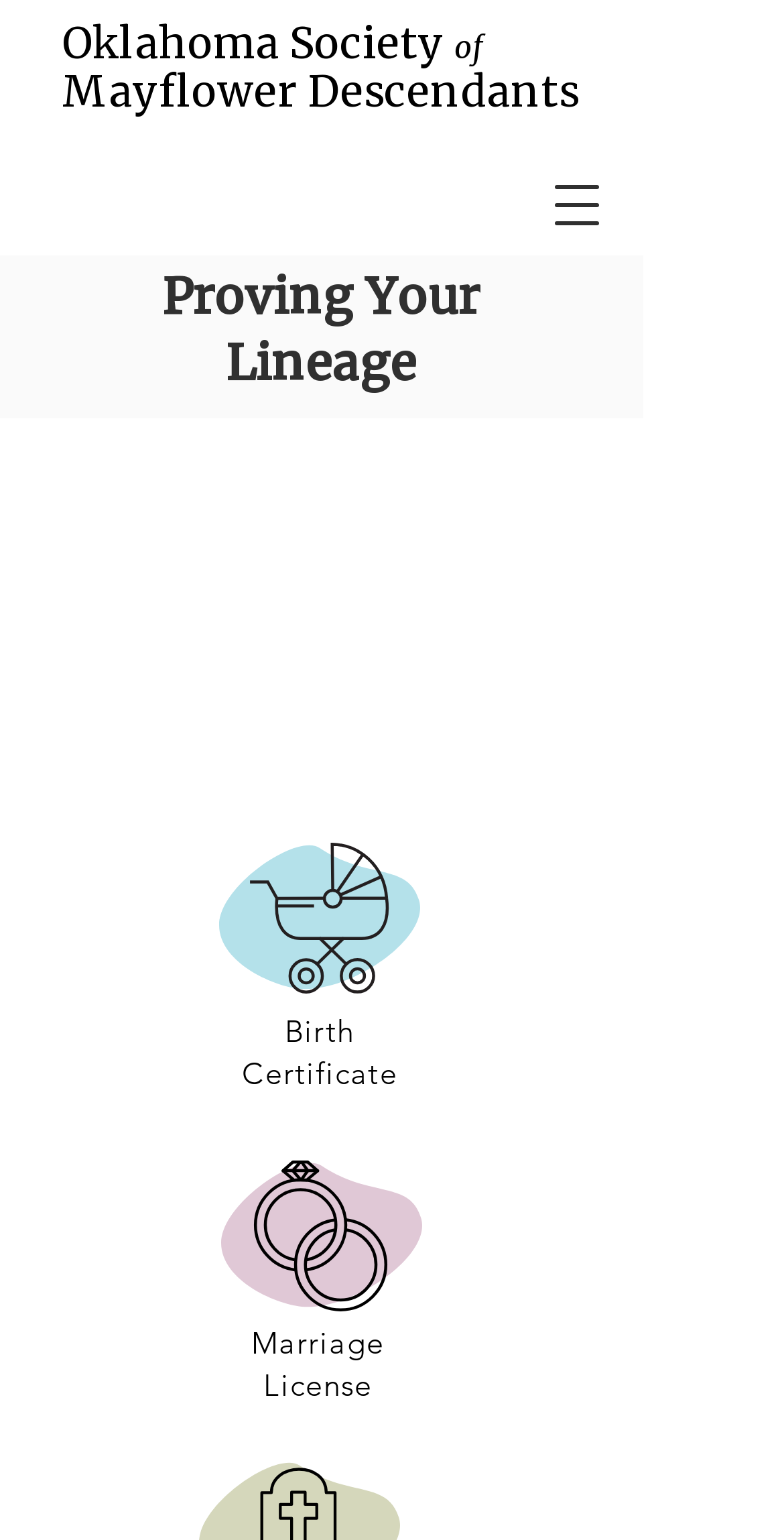Detail the features and information presented on the webpage.

The webpage is about proving one's lineage to the Mayflower descendants. At the top, there is a heading that reads "Oklahoma Society of Mayflower Descendants", with two links "Oklahoma Society of" and "Mayflower Descendants" placed side by side. 

To the right of the heading, there is a button labeled "Open navigation menu". Below the heading, there is another heading that reads "Proving Your Lineage". 

Underneath the second heading, there is a block of text that explains the process of researching one's family tree to prove Mayflower lineage. The text is followed by a list of vital records, including "Birth", "Certificate", "Marriage", and "License", which are placed in a vertical column.